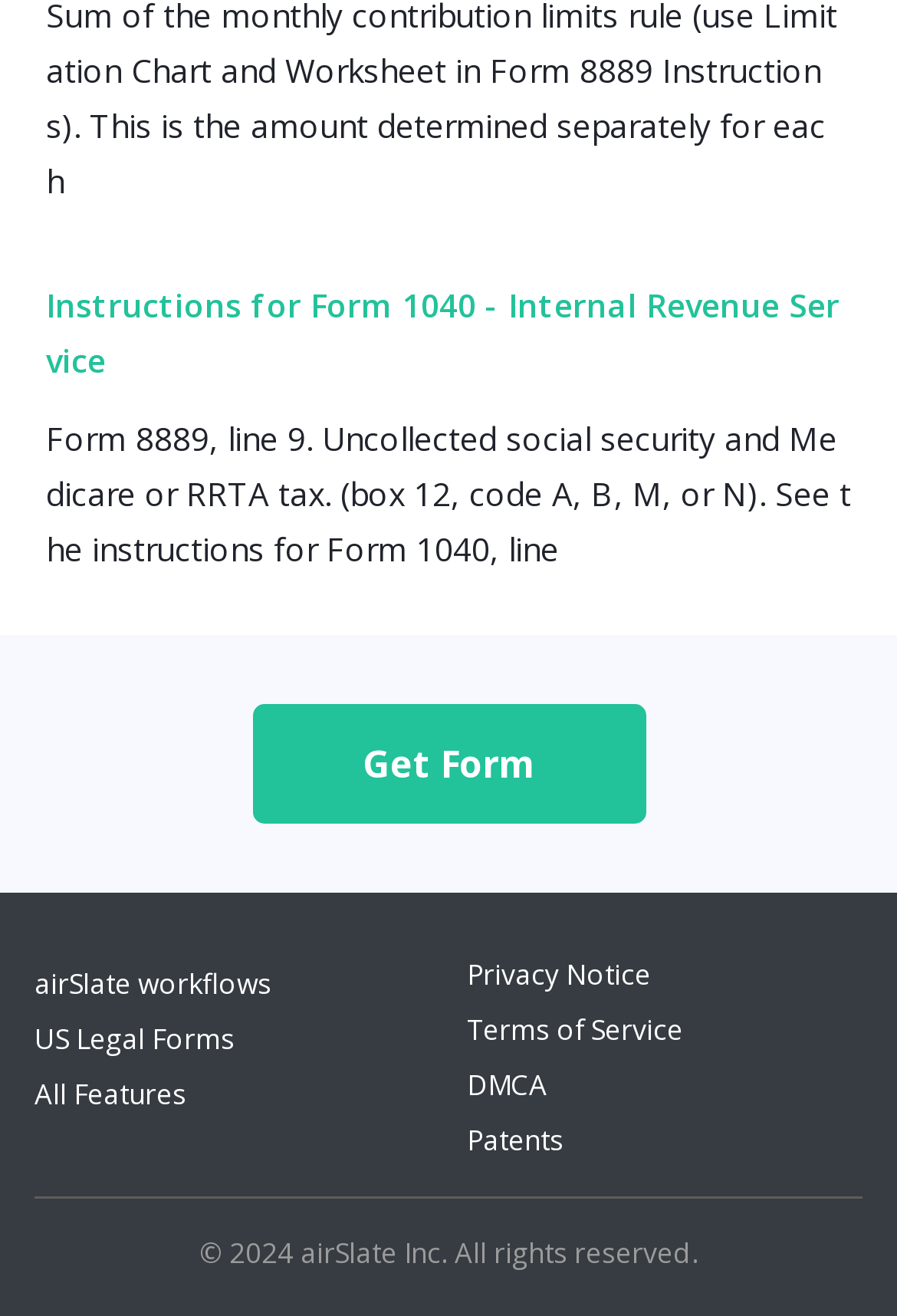Please locate the bounding box coordinates of the element's region that needs to be clicked to follow the instruction: "Click on Get Form". The bounding box coordinates should be provided as four float numbers between 0 and 1, i.e., [left, top, right, bottom].

[0.281, 0.561, 0.719, 0.599]